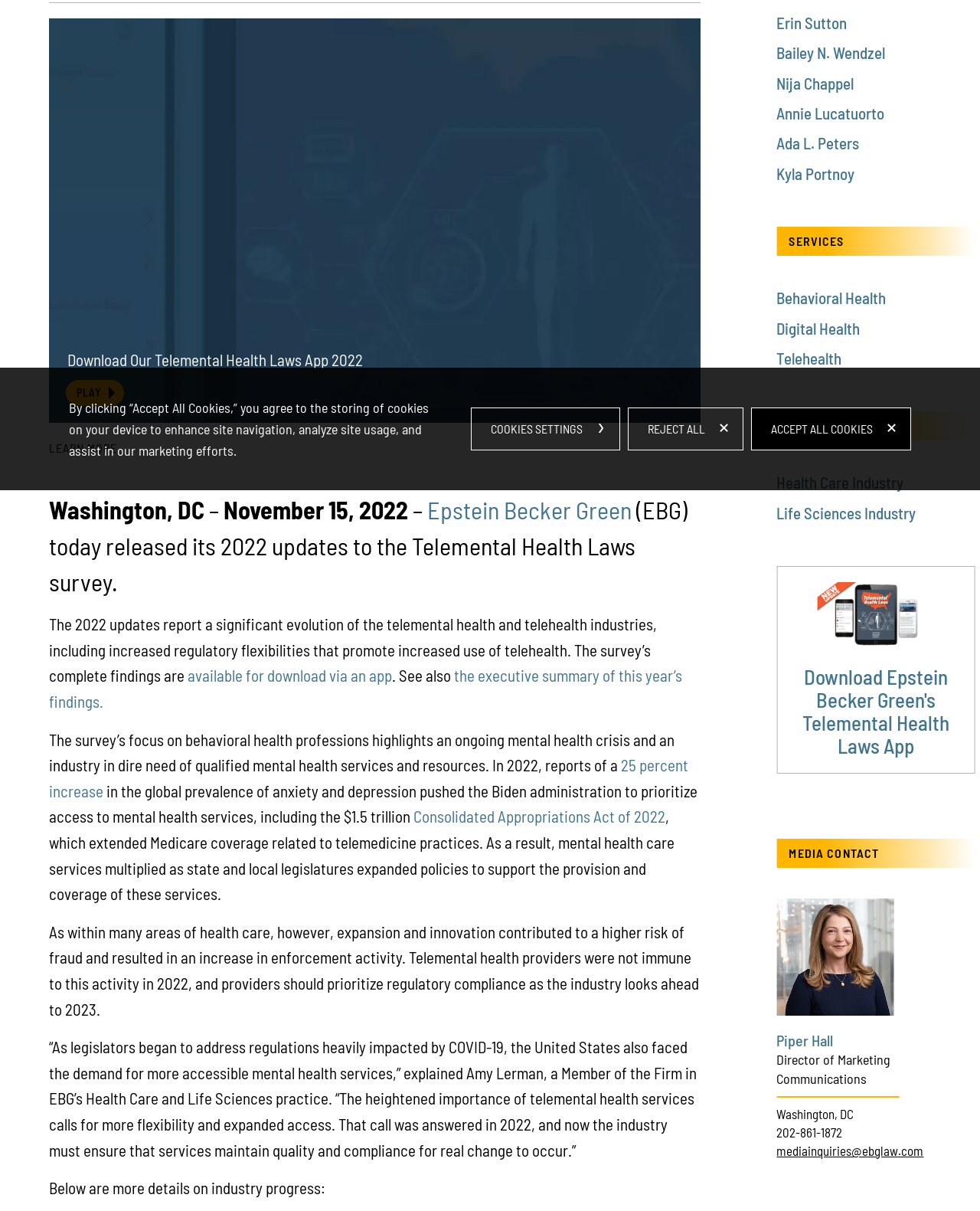Bounding box coordinates are specified in the format (top-left x, top-left y, bottom-right x, bottom-right y). All values are floating point numbers bounded between 0 and 1. Please provide the bounding box coordinate of the region this sentence describes: Epstein Becker Green

[0.436, 0.483, 0.645, 0.508]